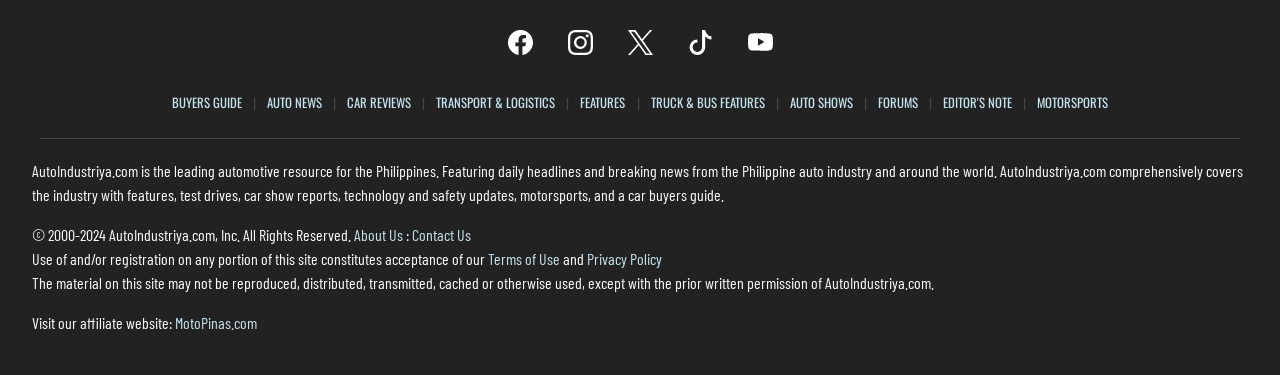Please locate the bounding box coordinates of the element that needs to be clicked to achieve the following instruction: "Subscribe to us on YouTube". The coordinates should be four float numbers between 0 and 1, i.e., [left, top, right, bottom].

[0.578, 0.125, 0.61, 0.176]